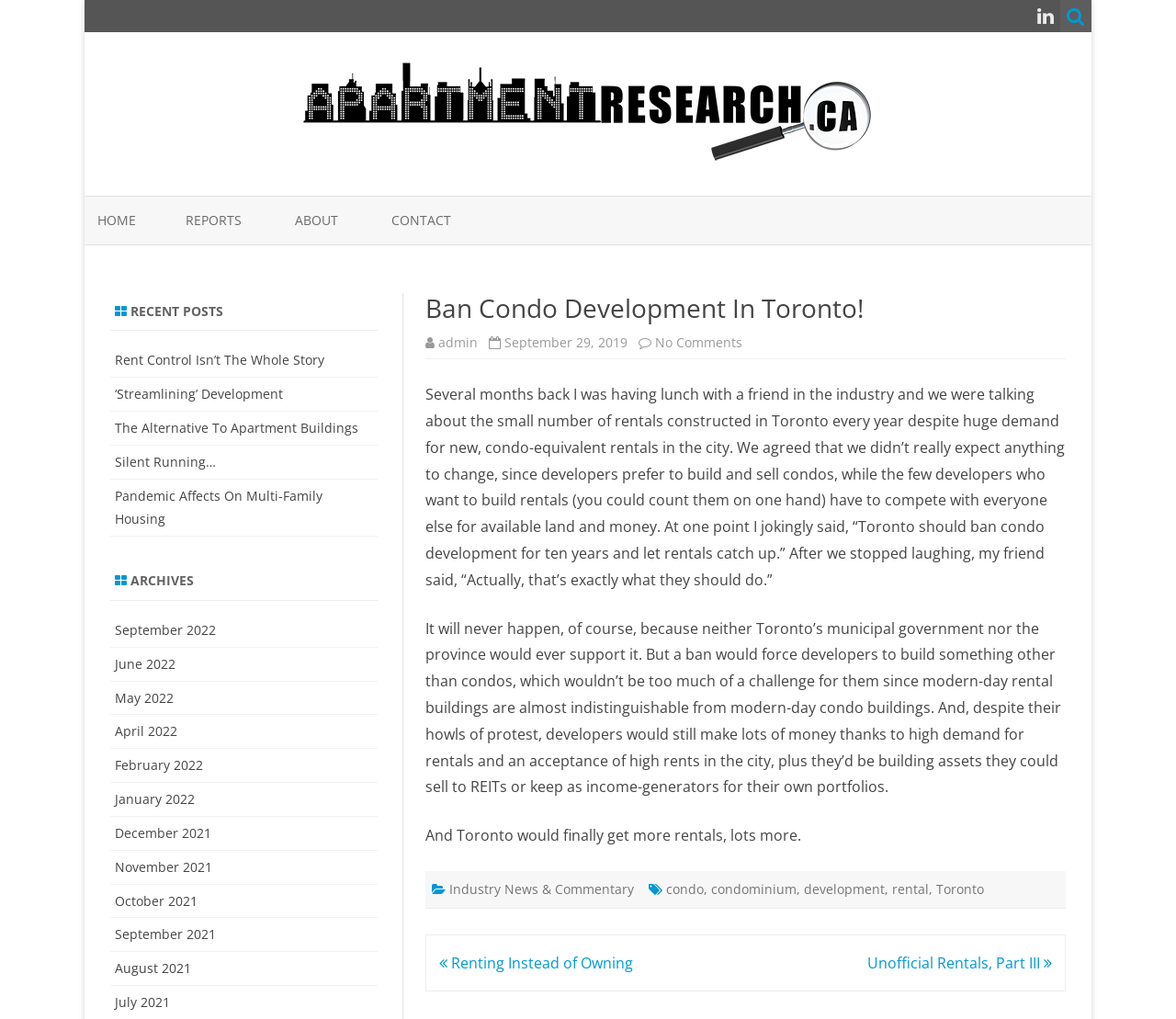Determine the bounding box coordinates for the UI element with the following description: "December 2021". The coordinates should be four float numbers between 0 and 1, represented as [left, top, right, bottom].

[0.098, 0.809, 0.18, 0.826]